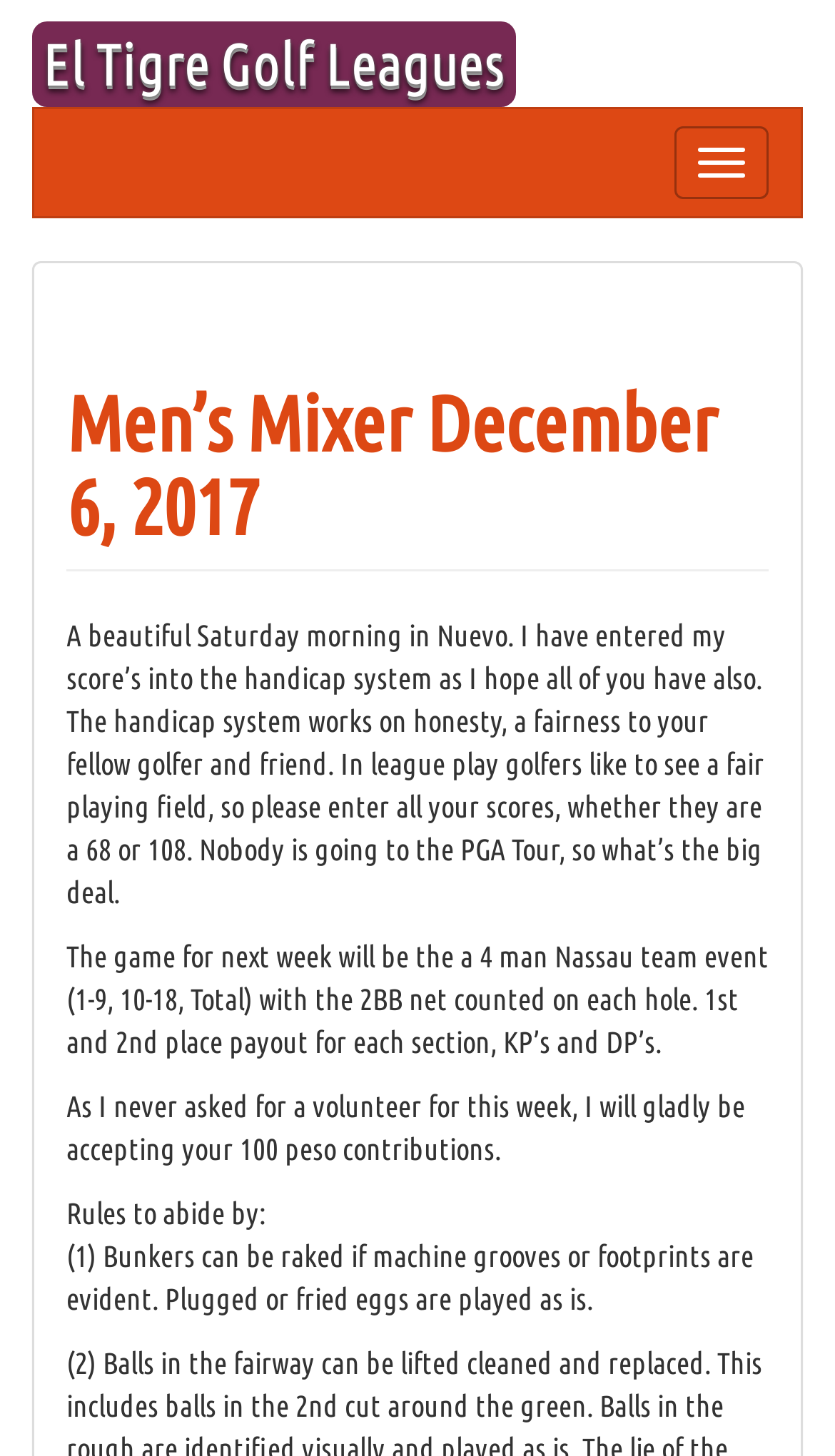Can you extract the headline from the webpage for me?

Men’s Mixer December 6, 2017